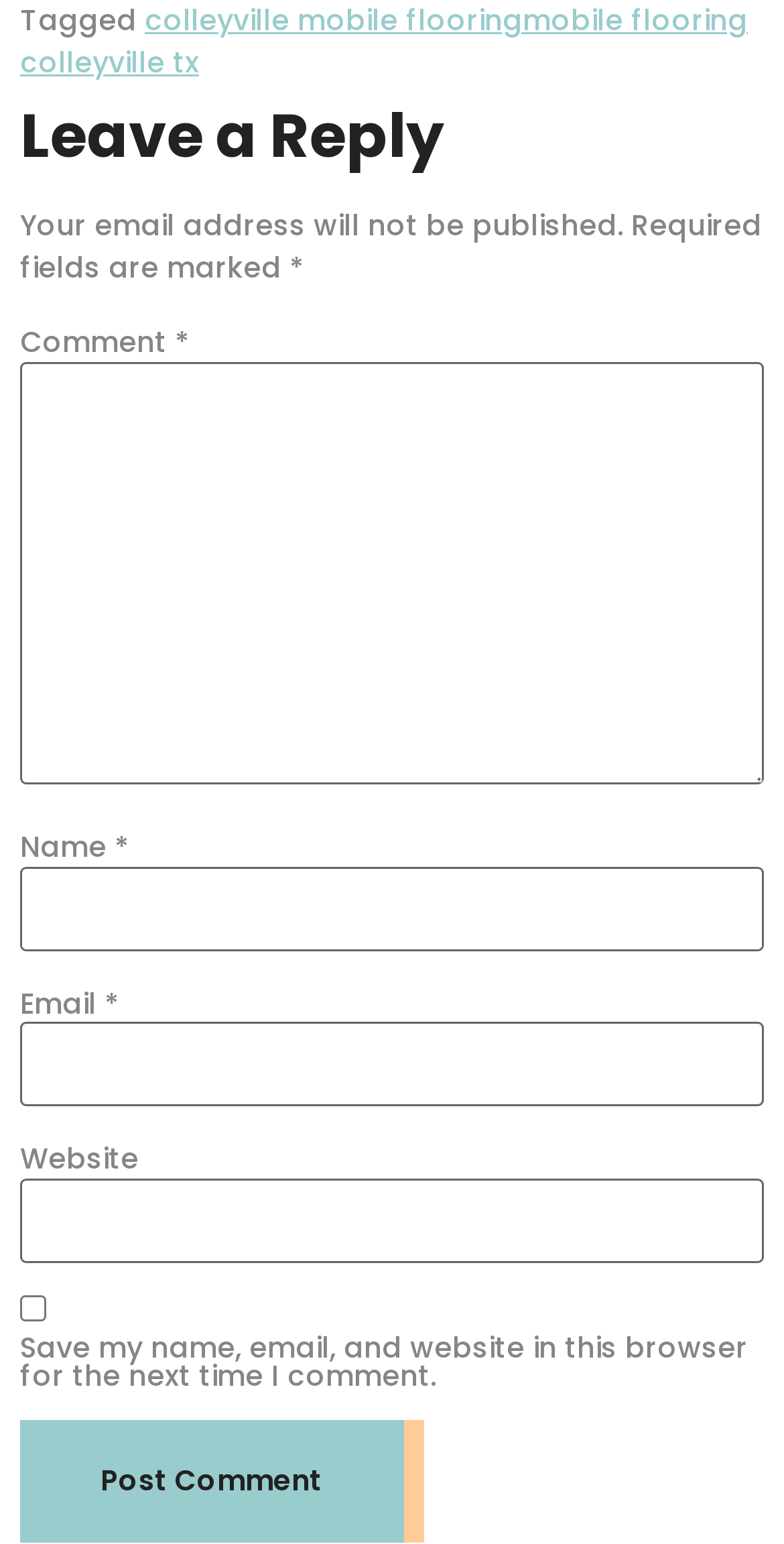Determine the coordinates of the bounding box for the clickable area needed to execute this instruction: "Click the 'Post Comment' button".

[0.026, 0.919, 0.541, 0.999]